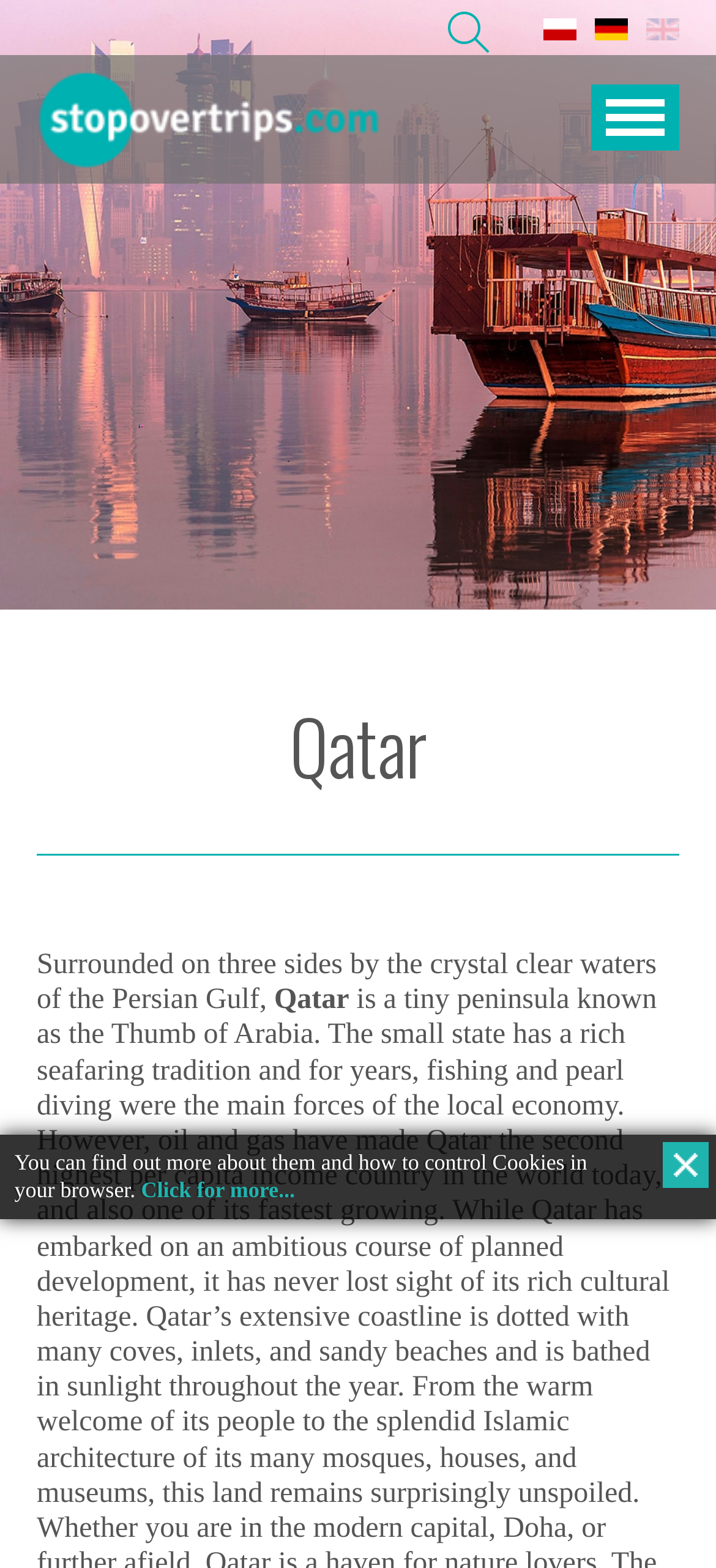Identify the bounding box for the UI element that is described as follows: "name="searchword"".

[0.615, 0.0, 0.692, 0.035]